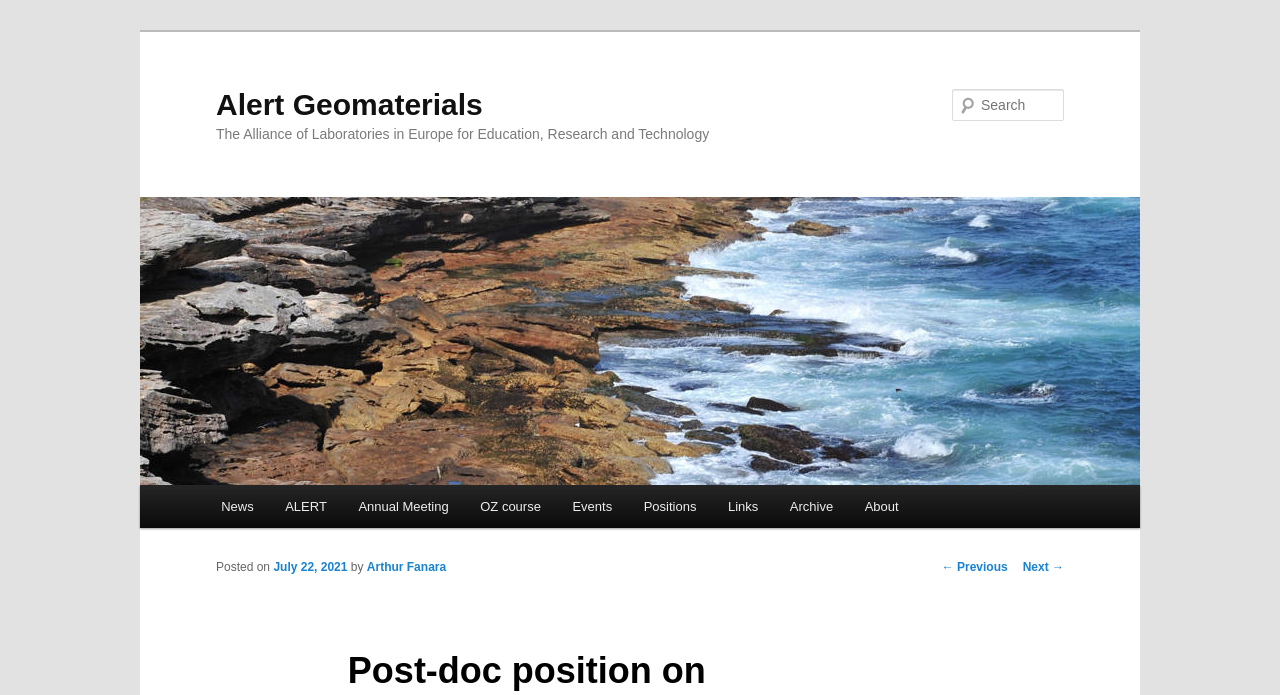Determine the bounding box coordinates for the UI element described. Format the coordinates as (top-left x, top-left y, bottom-right x, bottom-right y) and ensure all values are between 0 and 1. Element description: Annual Meeting

[0.268, 0.698, 0.363, 0.76]